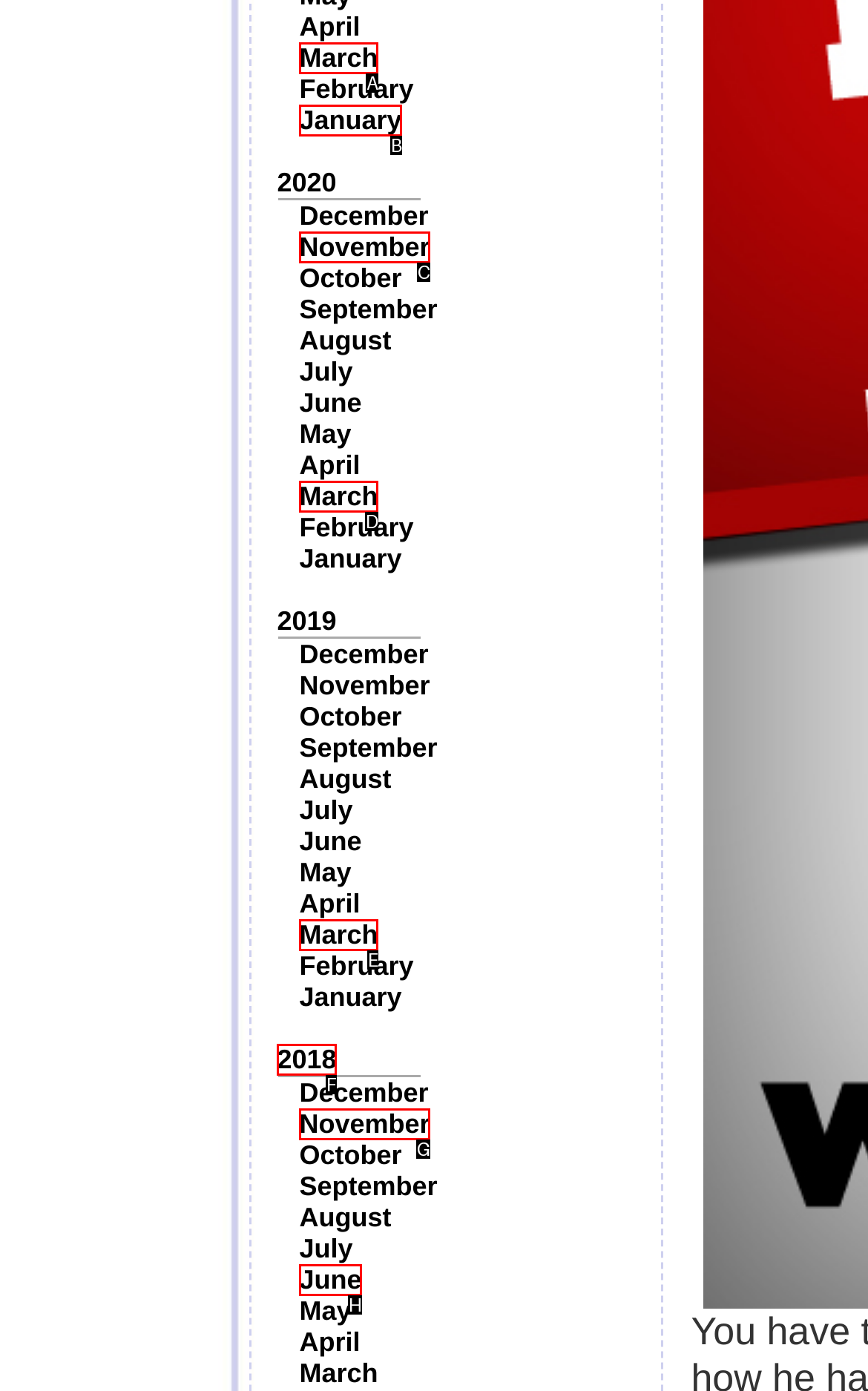Determine the option that aligns with this description: November
Reply with the option's letter directly.

G